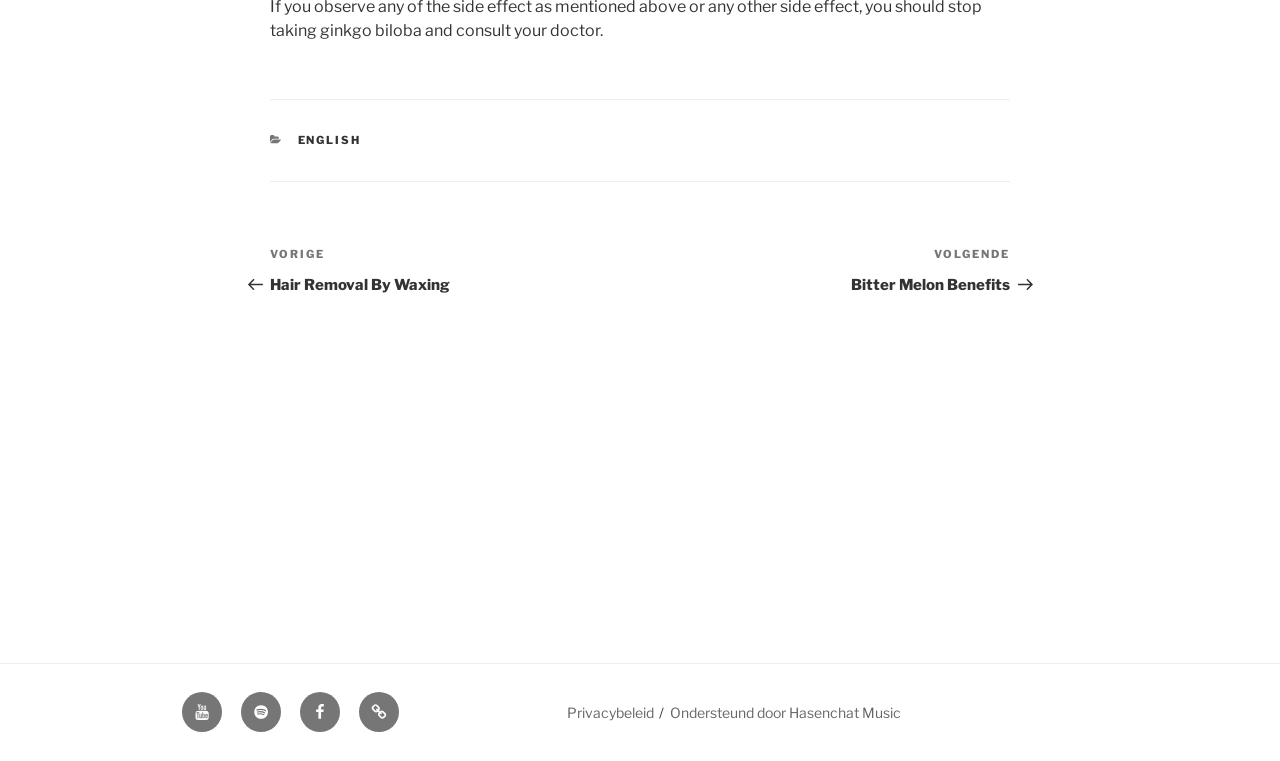How many social media links are in the footer?
Look at the screenshot and give a one-word or phrase answer.

3